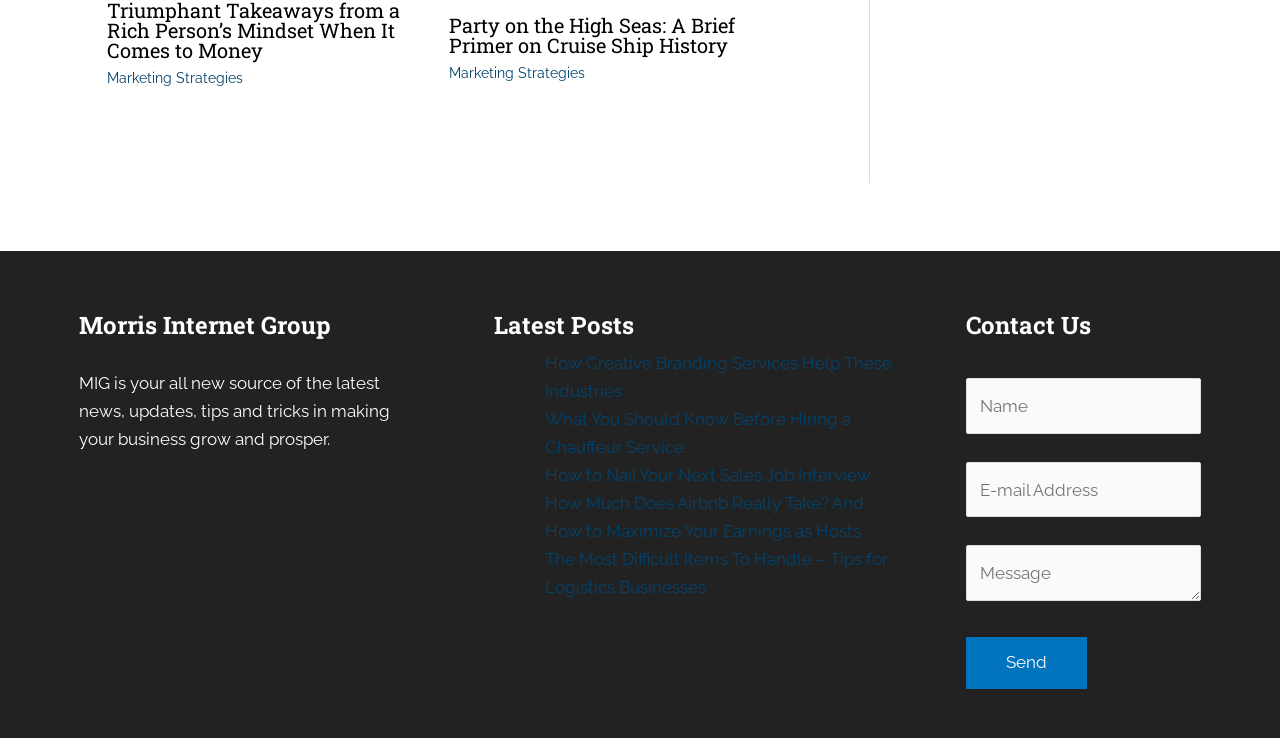Answer the question using only a single word or phrase: 
How many latest posts are listed?

5